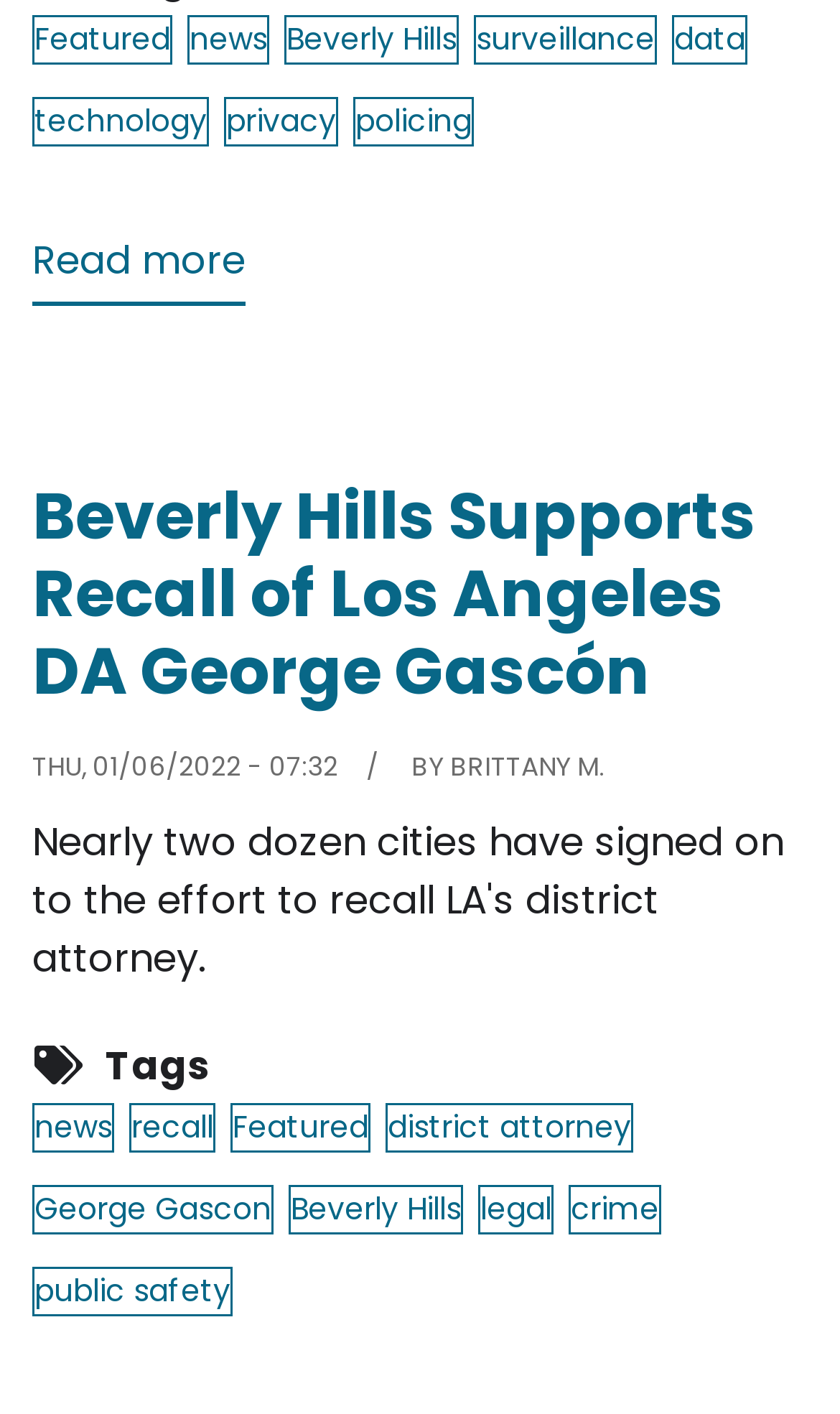Determine the bounding box coordinates of the area to click in order to meet this instruction: "Check article by BRITTANY M.".

[0.536, 0.528, 0.721, 0.554]